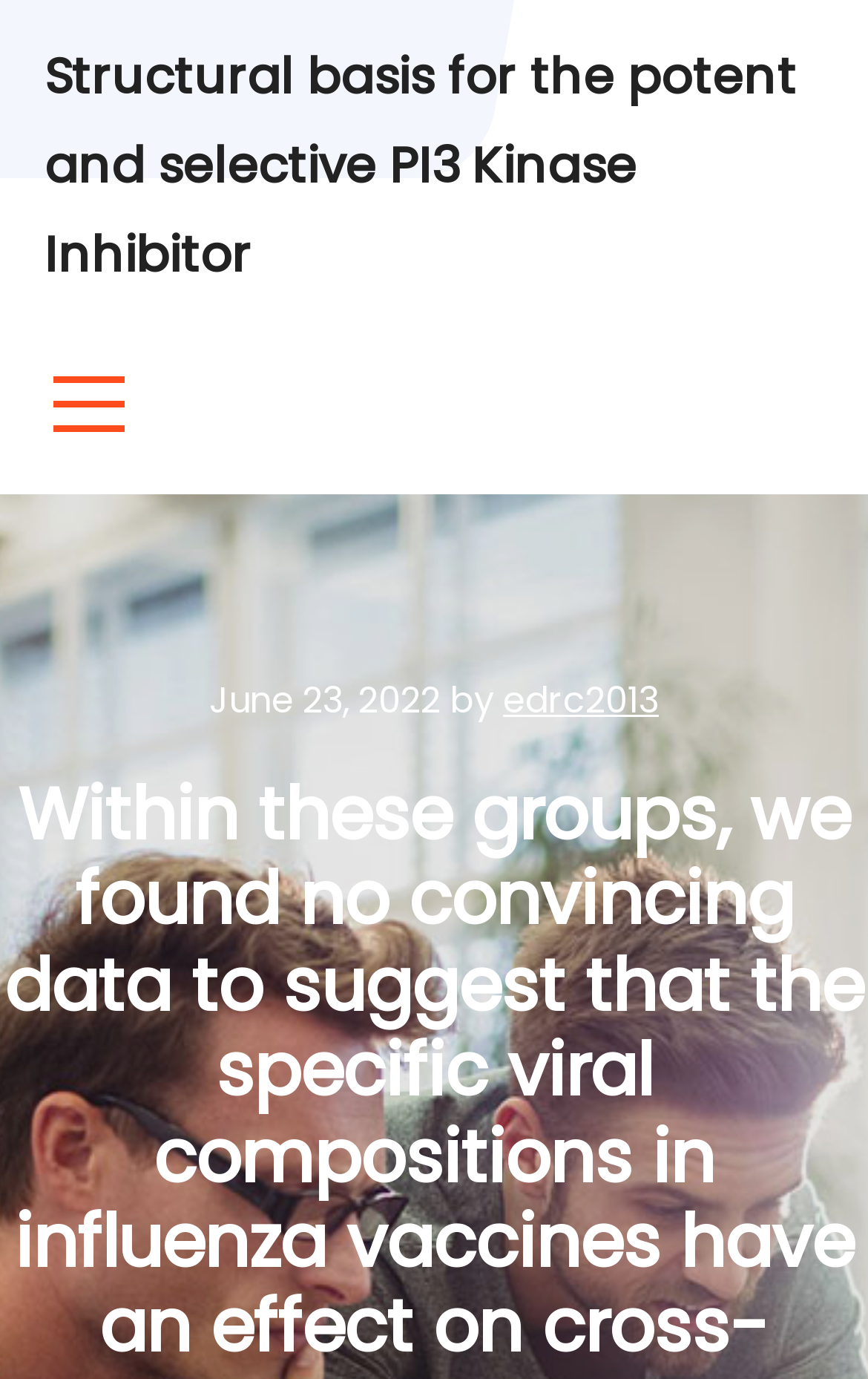Please find and generate the text of the main header of the webpage.

﻿Within these groups, we found no convincing data to suggest that the specific viral compositions in influenza vaccines have an effect on cross-reactive neutralizing antibodies to pH1N1 (data not shown)